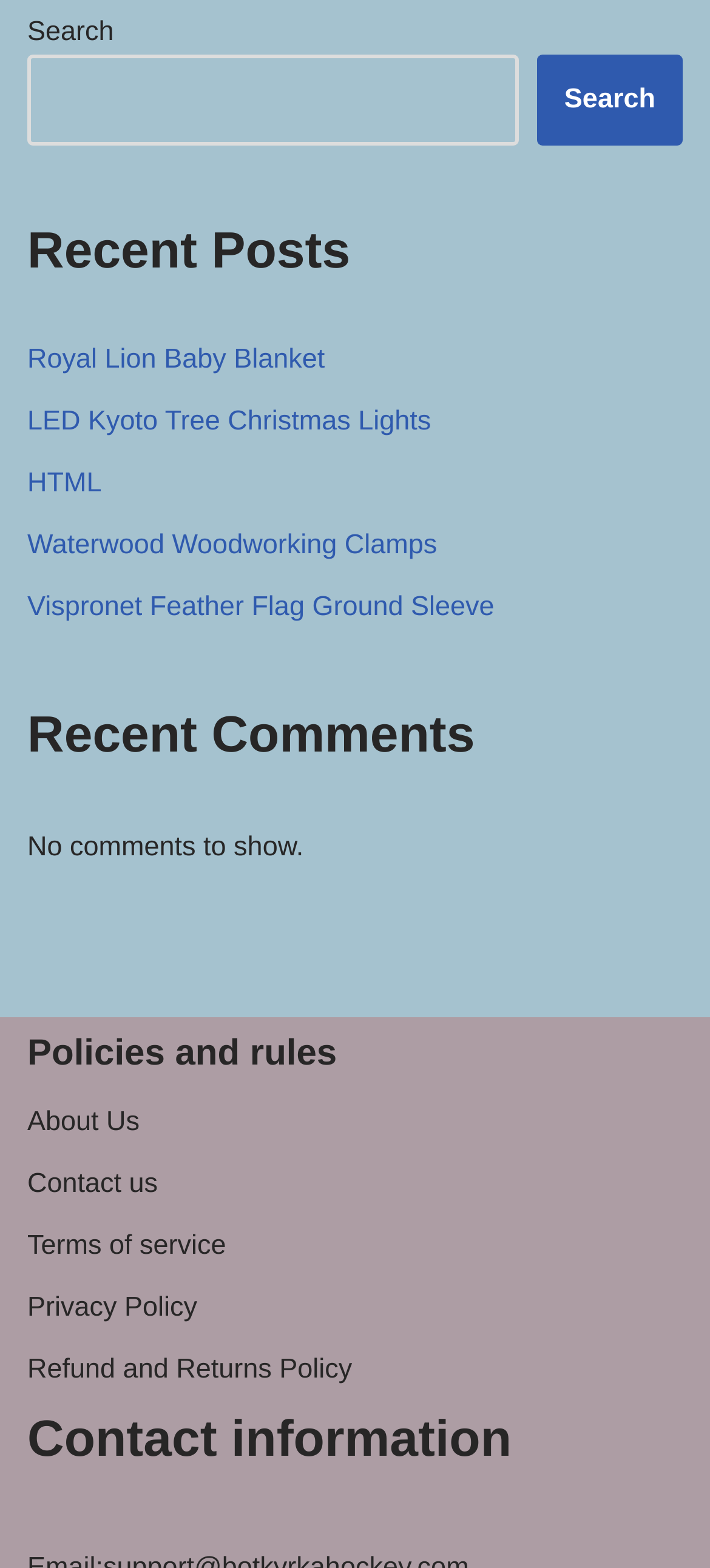Provide the bounding box coordinates for the area that should be clicked to complete the instruction: "Visit About Us page".

[0.038, 0.706, 0.197, 0.726]